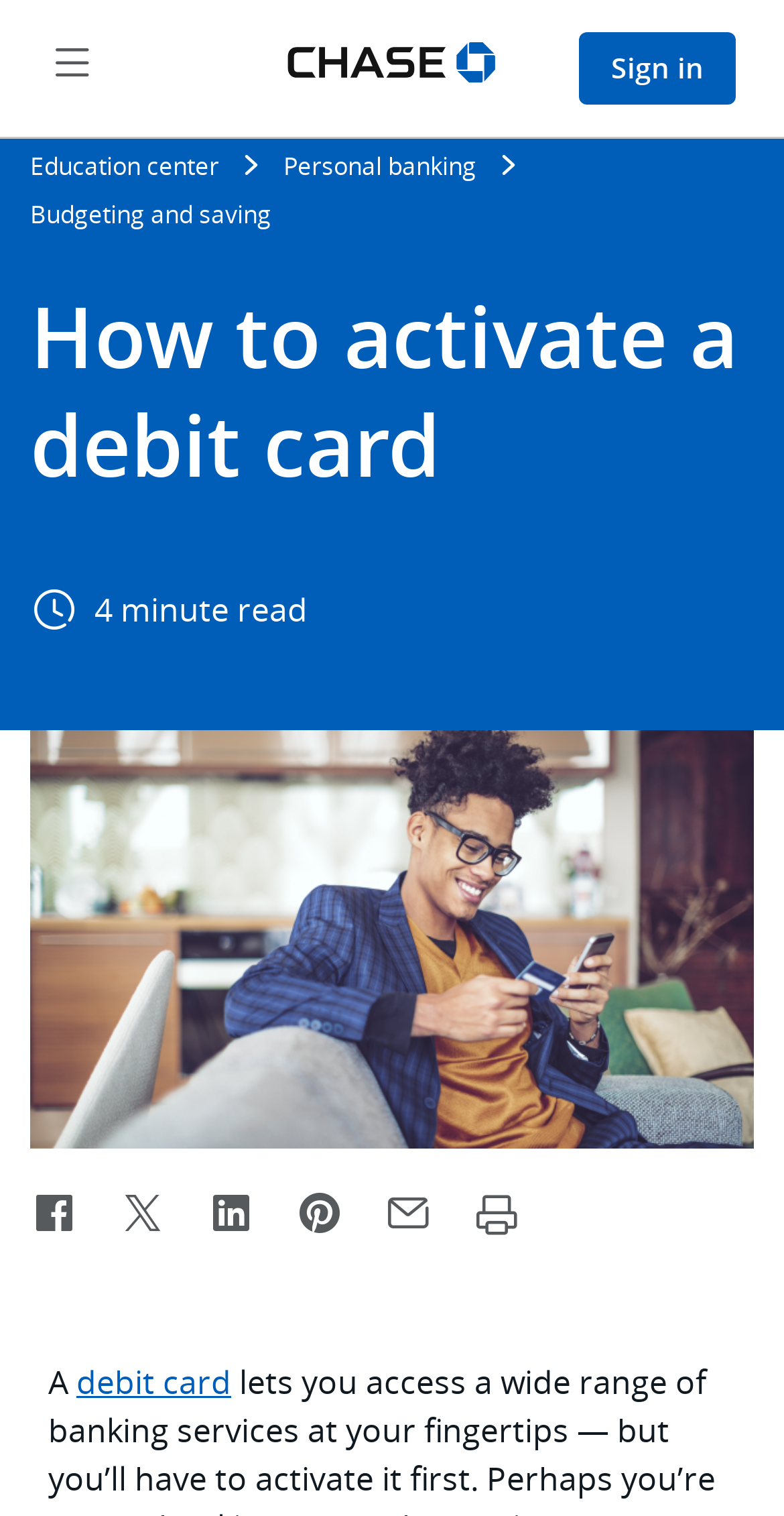How many social media sharing options are available?
Based on the image, give a concise answer in the form of a single word or short phrase.

5